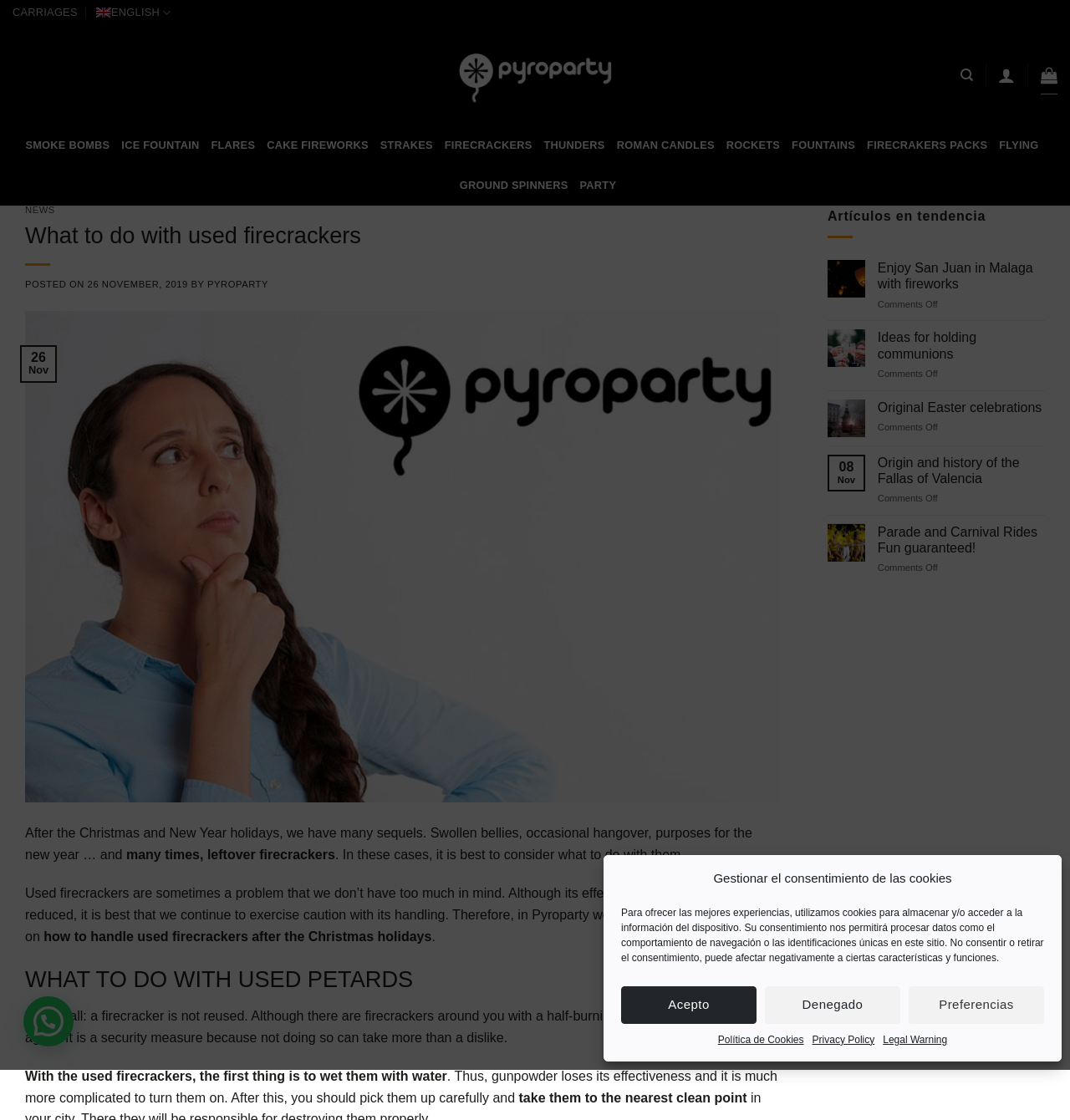Answer the question using only one word or a concise phrase: What is the main topic of this webpage?

Firecrackers